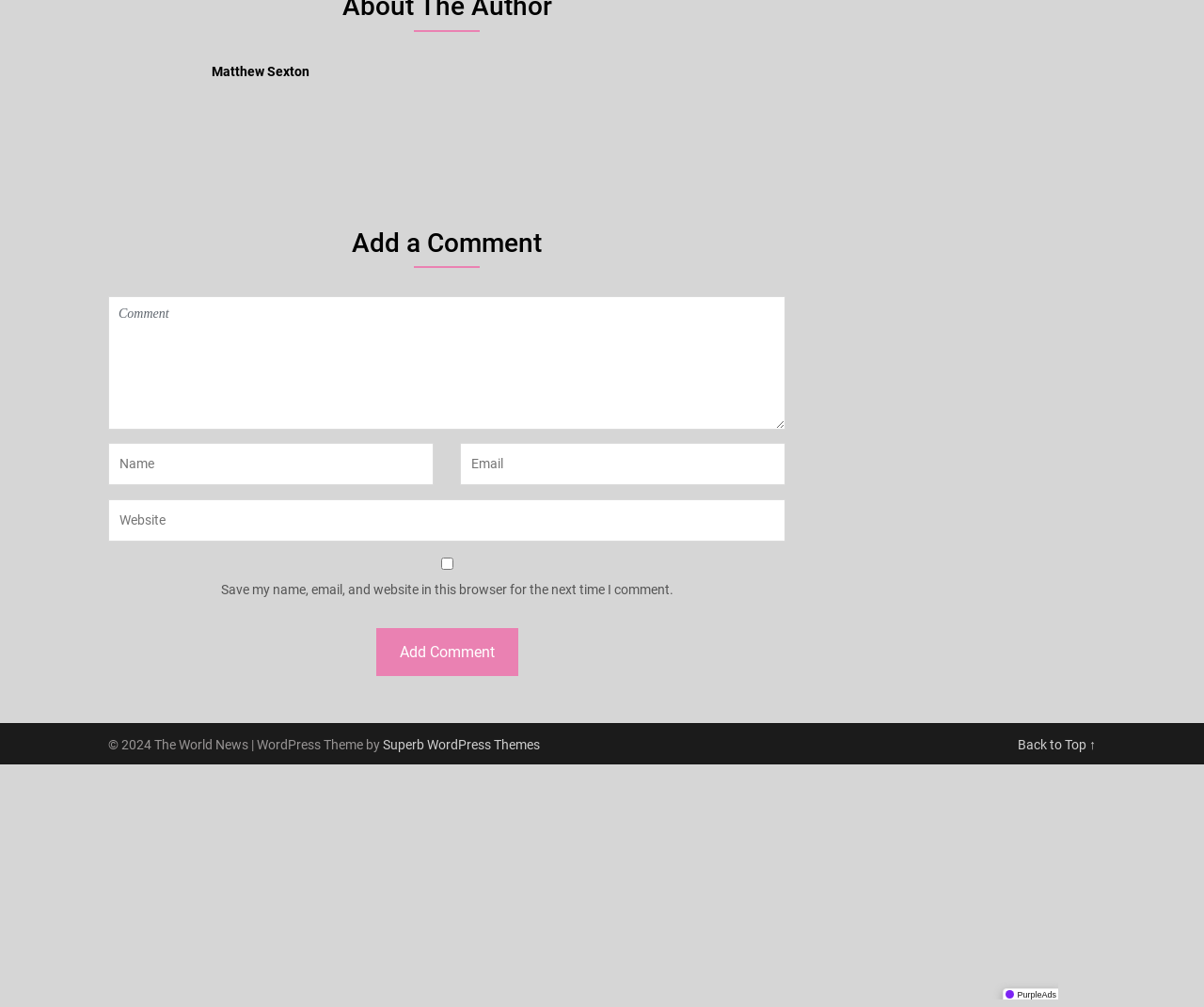What is the function of the checkbox?
Using the details shown in the screenshot, provide a comprehensive answer to the question.

The webpage has a checkbox element with the text 'Save my name, email, and website in this browser for the next time I comment.', which suggests that the function of the checkbox is to save the comment information for future use.